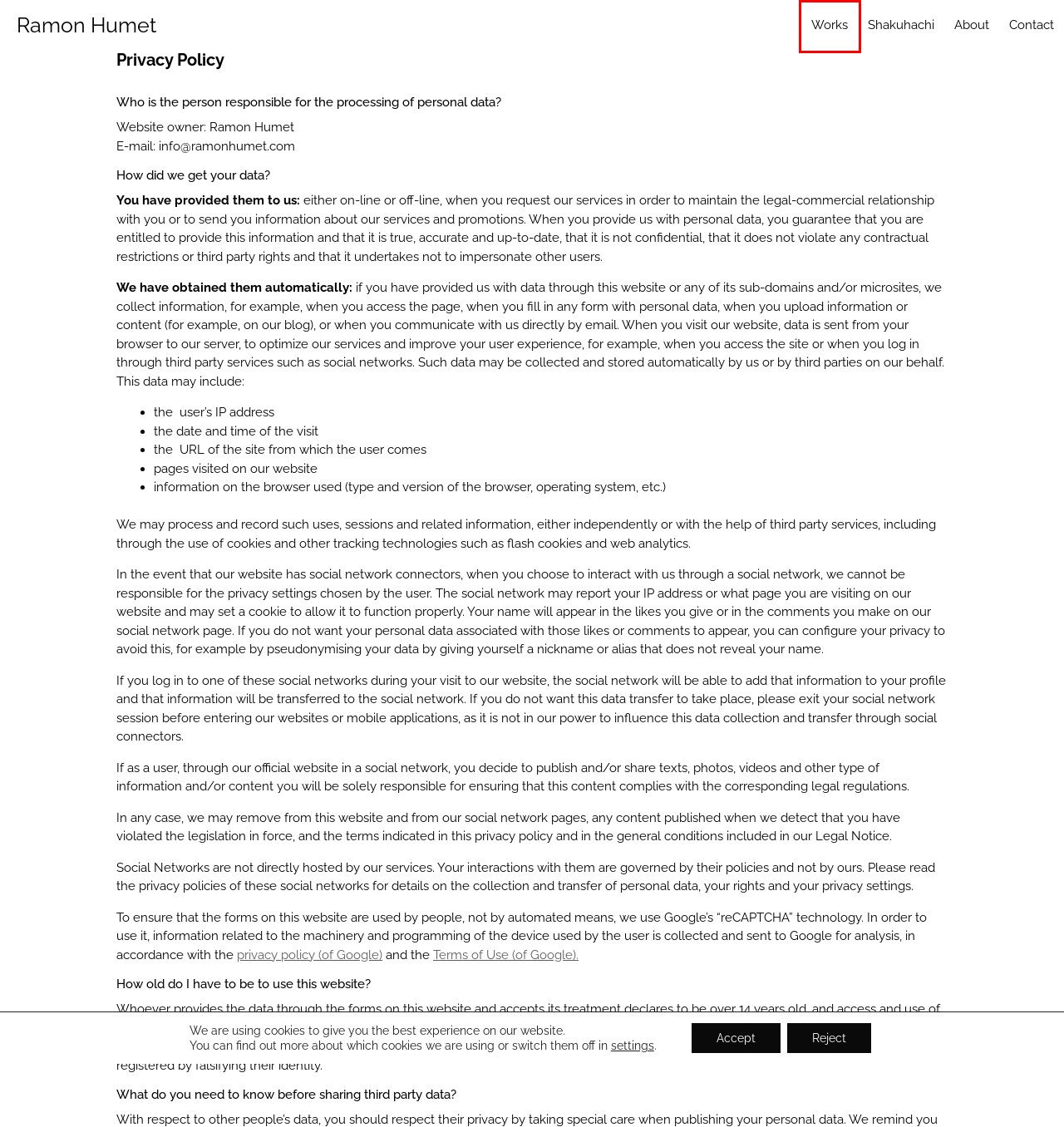You have a screenshot of a webpage with a red bounding box around a UI element. Determine which webpage description best matches the new webpage that results from clicking the element in the bounding box. Here are the candidates:
A. Cookie Policy - Ramon Humet
B. Ramon Humet | Composer
C. Ramon Humet | Tritó Edicions
D. Forthcoming - Ramon Humet
E. Shakuhachi - Ramon Humet
F. About the music - Ramon Humet
G. Contact - Ramon Humet
H. Agencia Española de Protección de Datos | AEPD

D